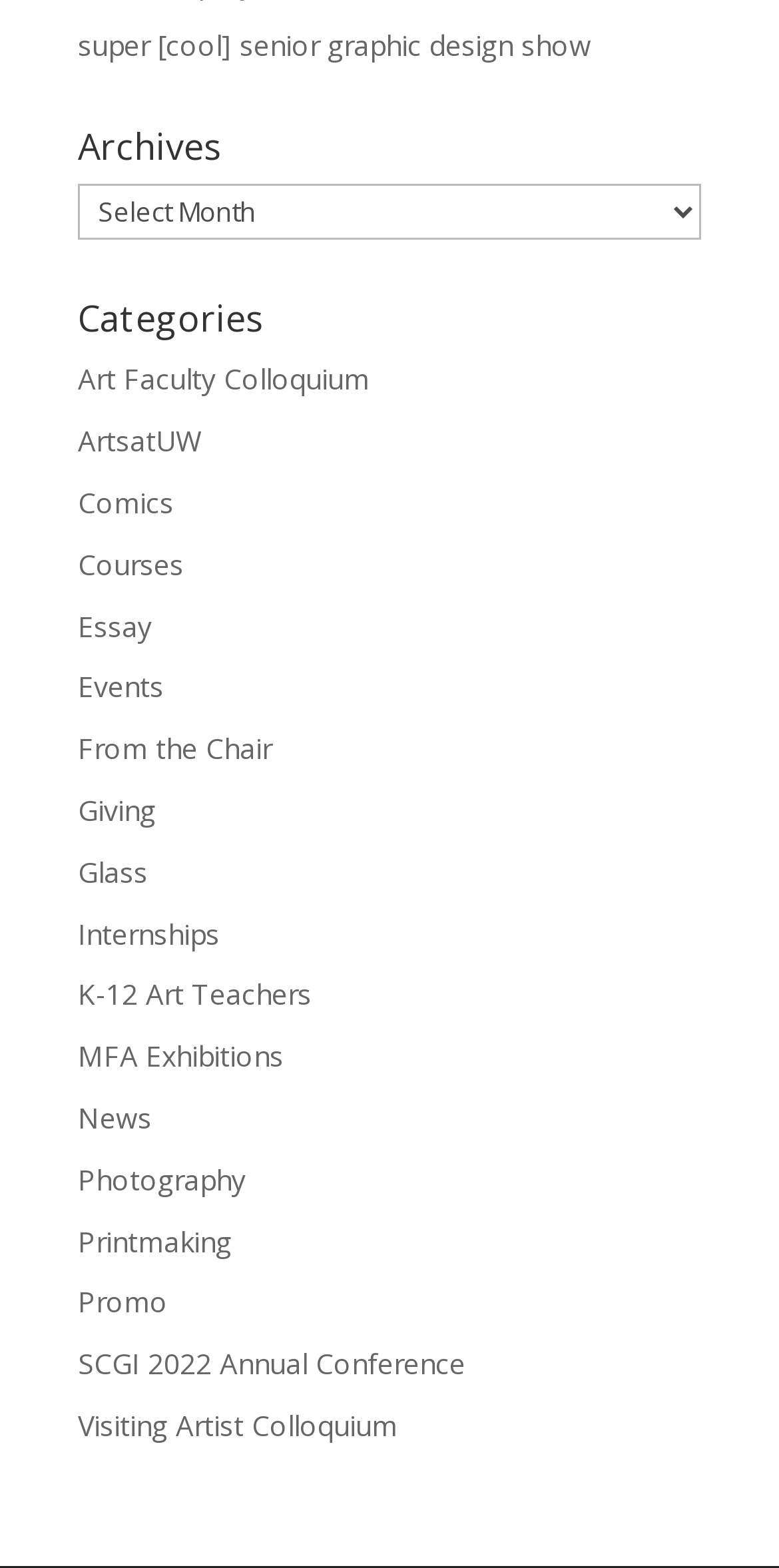Specify the bounding box coordinates of the area that needs to be clicked to achieve the following instruction: "explore Visiting Artist Colloquium".

[0.1, 0.897, 0.51, 0.921]